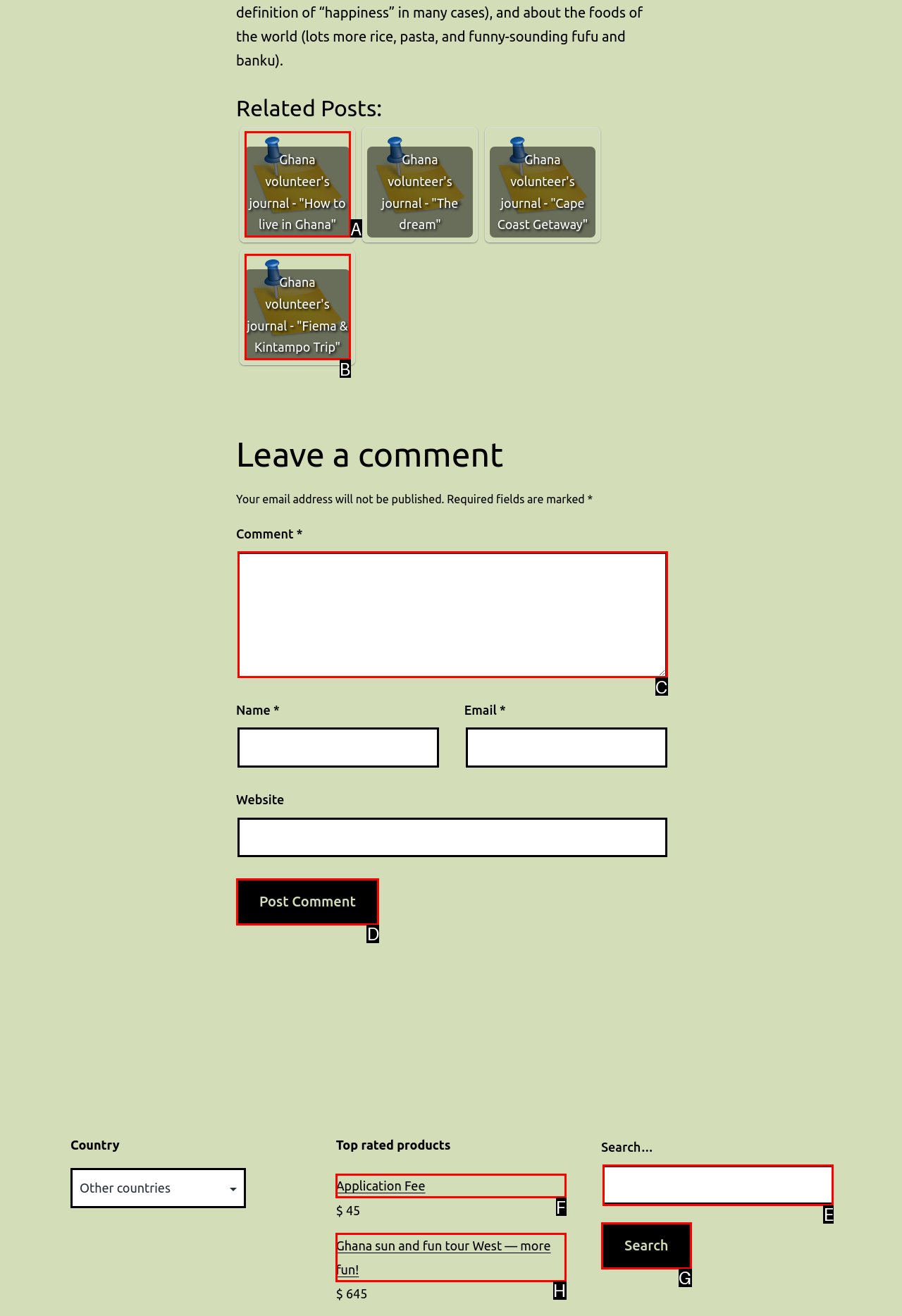Which HTML element should be clicked to complete the task: Click on NEW TREND link? Answer with the letter of the corresponding option.

None